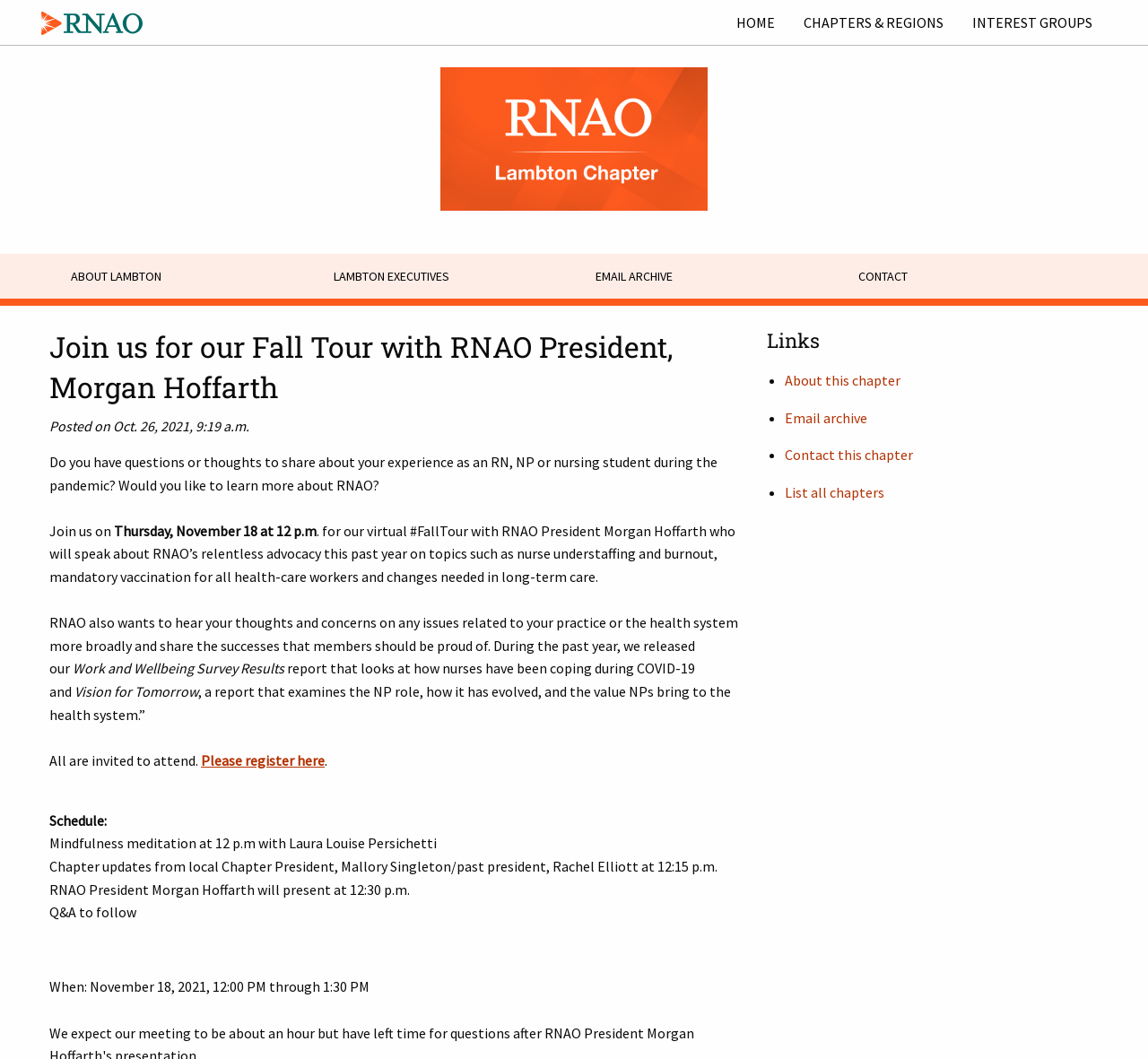Please provide a comprehensive answer to the question below using the information from the image: What is the topic of the Fall Tour with RNAO President?

The topic of the Fall Tour with RNAO President is RNAO’s relentless advocacy, which is mentioned in the paragraph that starts with 'Join us on Thursday, November 18 at 12 p.m. for our virtual #FallTour with RNAO President Morgan Hoffarth who will speak about...'.